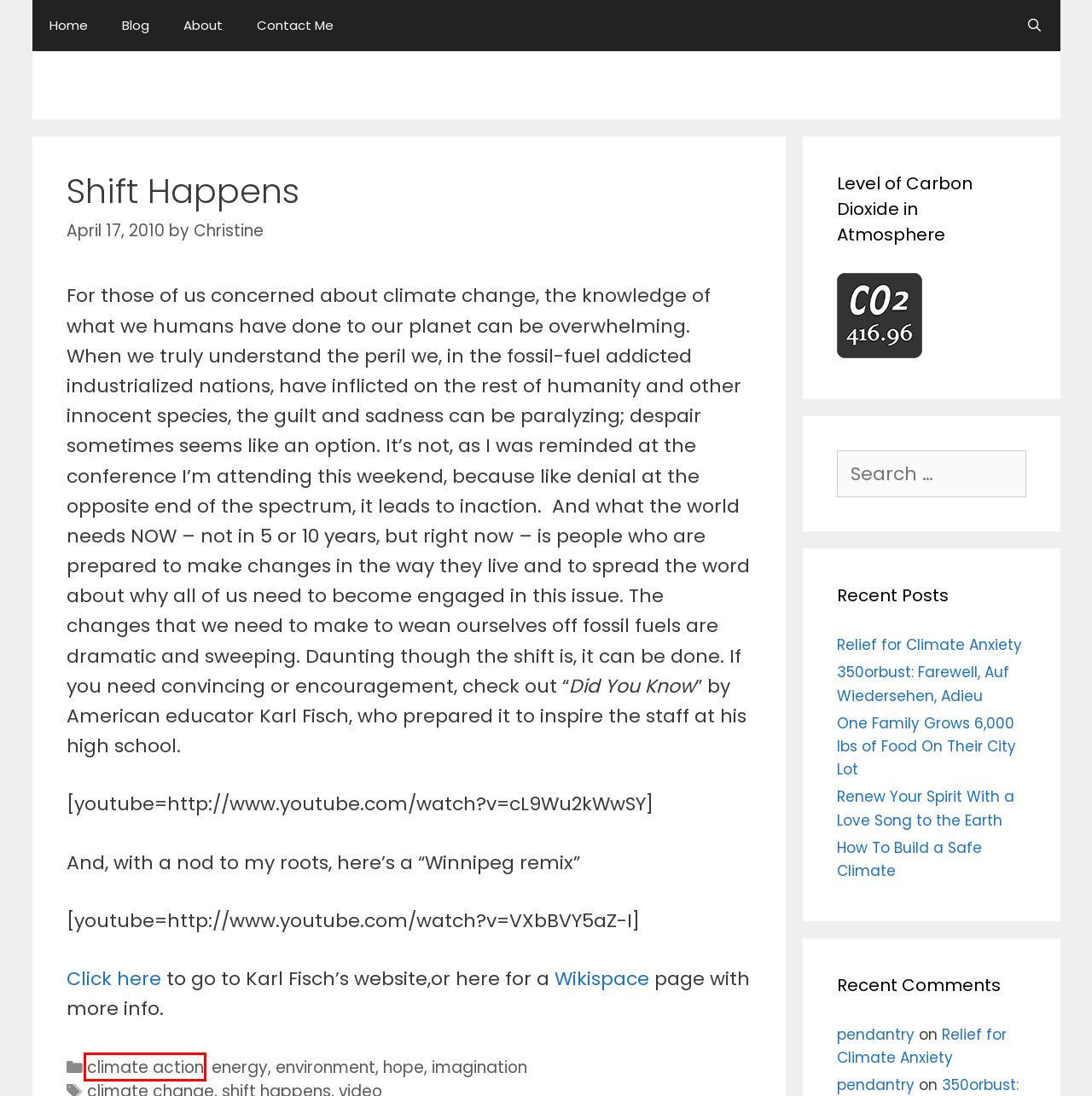Review the screenshot of a webpage which includes a red bounding box around an element. Select the description that best fits the new webpage once the element in the bounding box is clicked. Here are the candidates:
A. Contact Me – 350orbust
B. imagination – 350orbust
C. climate action – 350orbust
D. hope – 350orbust
E. How To Build a Safe Climate – 350orbust
F. Earth's CO2 Home Page
G. Renew Your Spirit With a Love Song to the Earth – 350orbust
H. Christine – 350orbust

C